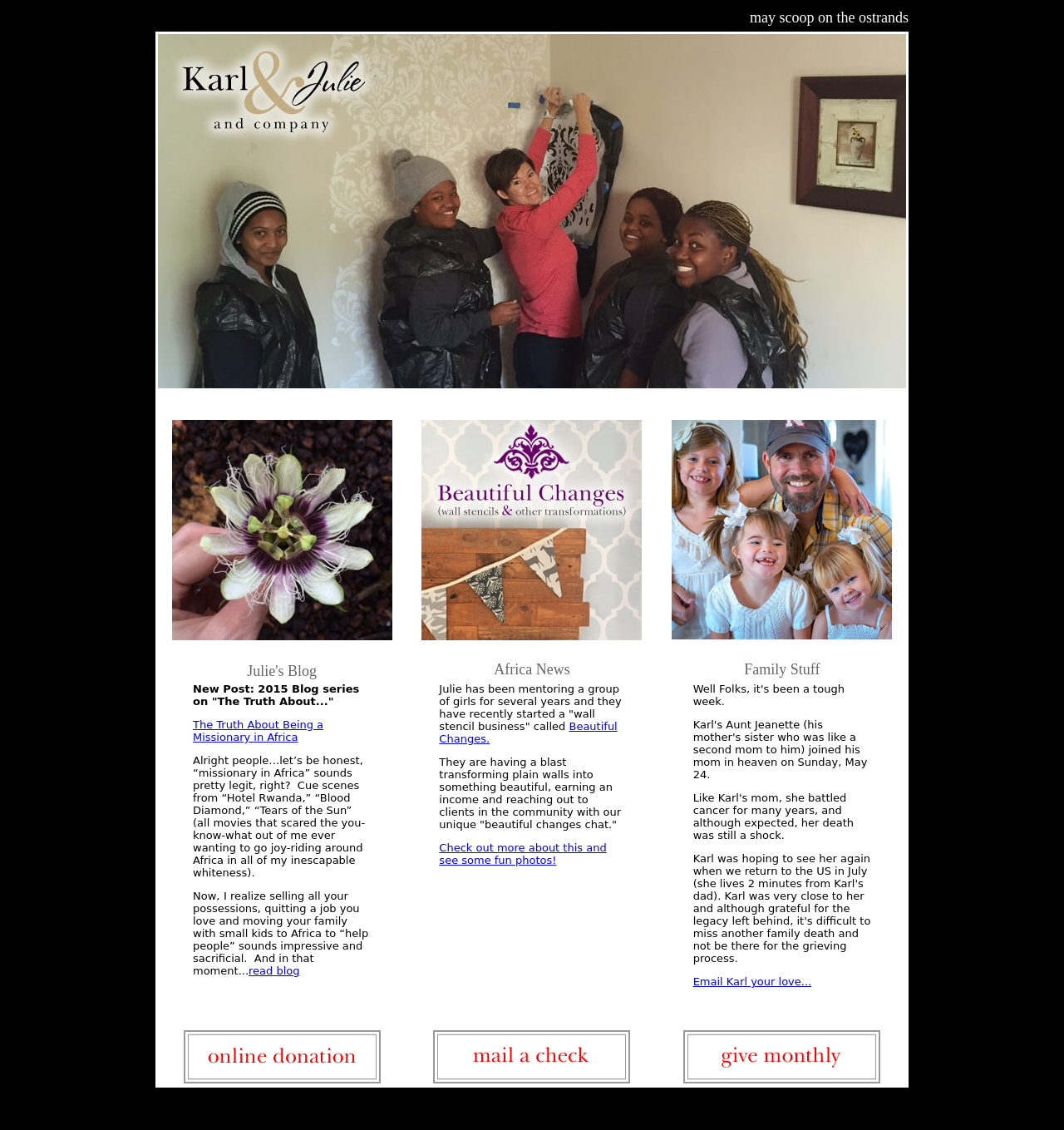What is the theme of the images at the bottom of the page?
Relying on the image, give a concise answer in one word or a brief phrase.

Social media